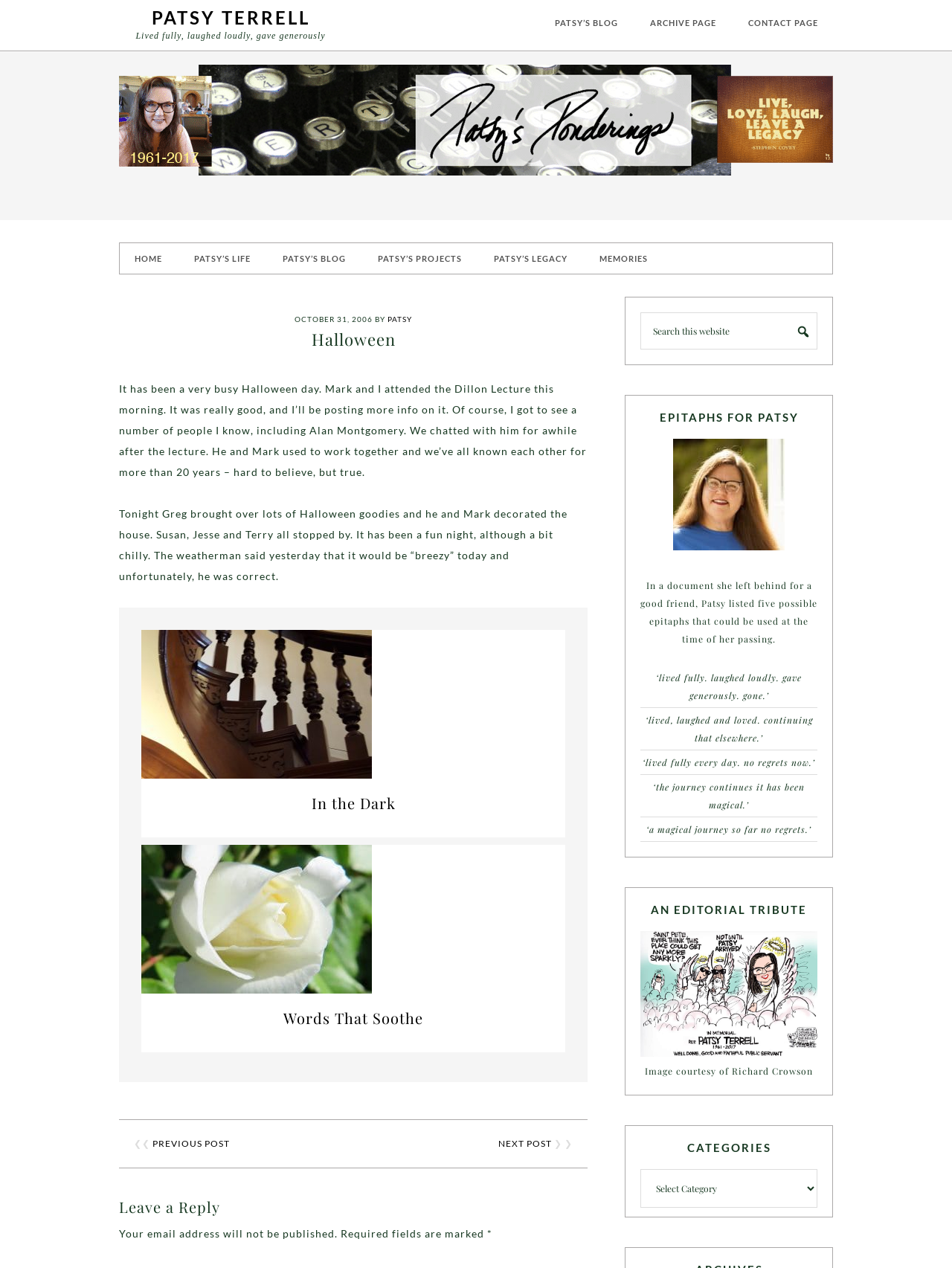Extract the bounding box coordinates for the described element: "Words That Soothe". The coordinates should be represented as four float numbers between 0 and 1: [left, top, right, bottom].

[0.298, 0.795, 0.445, 0.811]